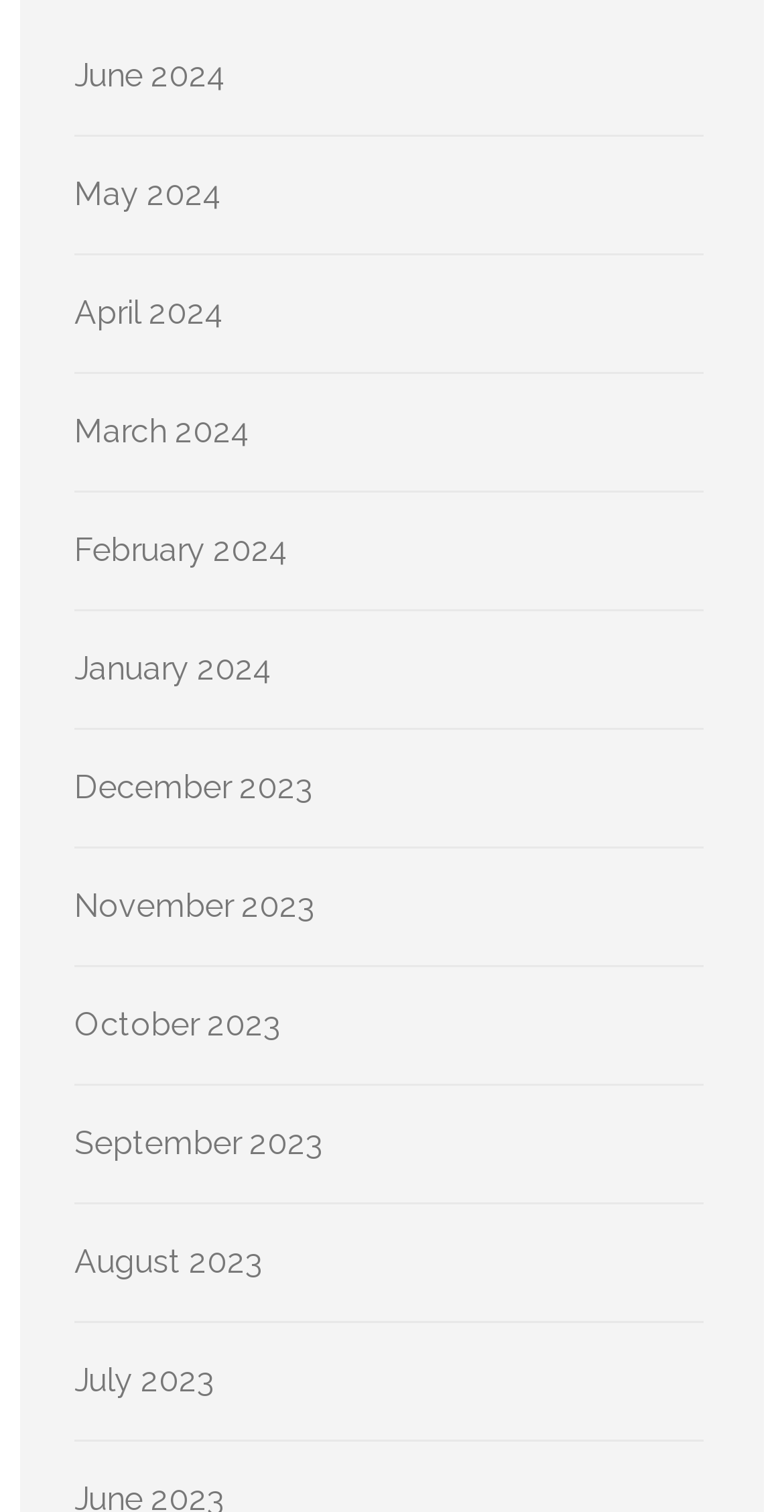Give a concise answer using one word or a phrase to the following question:
What is the latest month listed?

July 2024